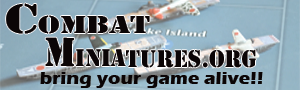Consider the image and give a detailed and elaborate answer to the question: 
What is the backdrop of the banner?

The backdrop appears to be a setup for a tabletop miniature game, which evokes a sense of adventure and tactical play, and is likely related to the type of games that Combat Miniatures.org is focused on.